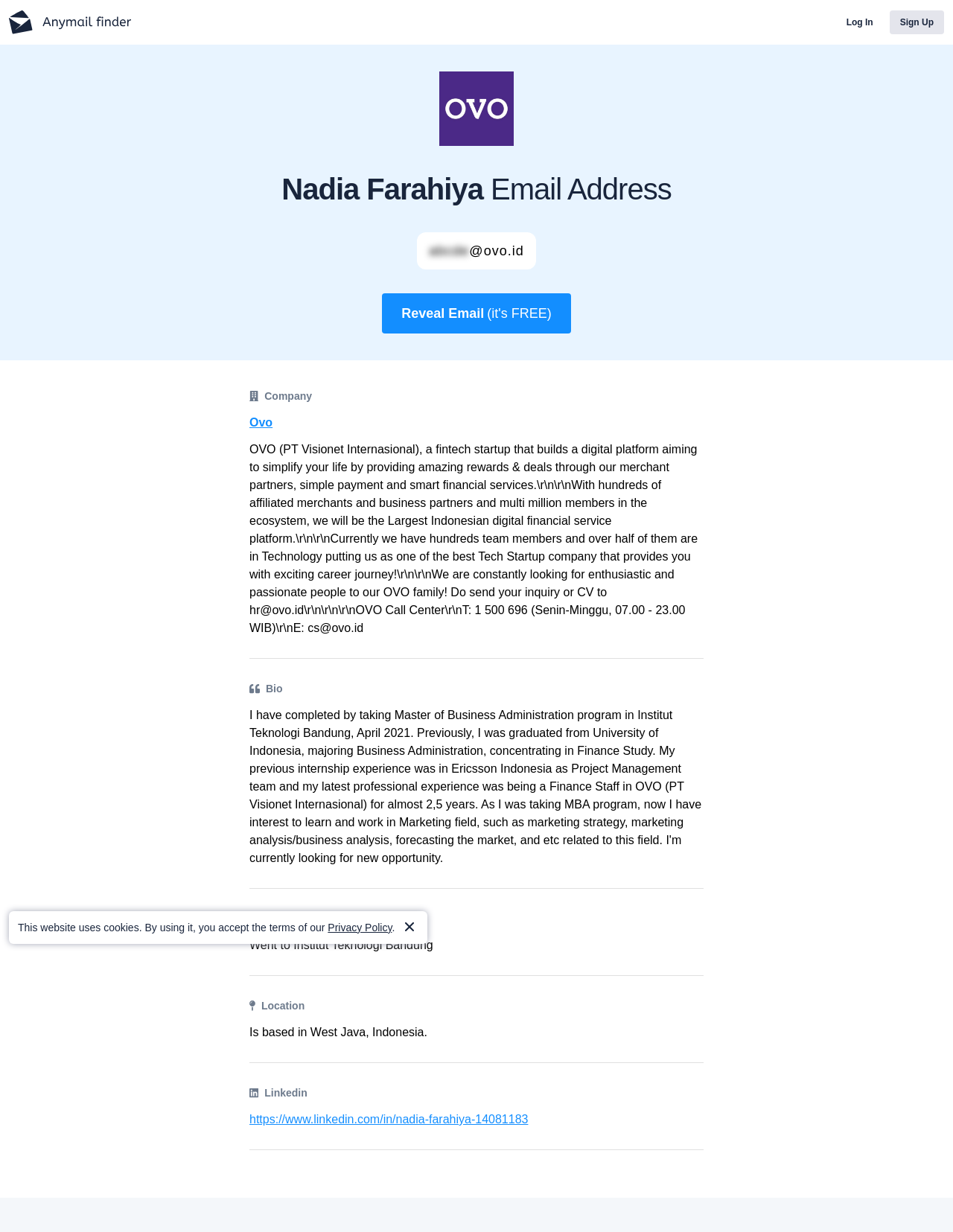What is the link to Nadia Farahiya's LinkedIn profile?
Look at the image and answer the question using a single word or phrase.

https://www.linkedin.com/in/nadia-farahiya-14081183